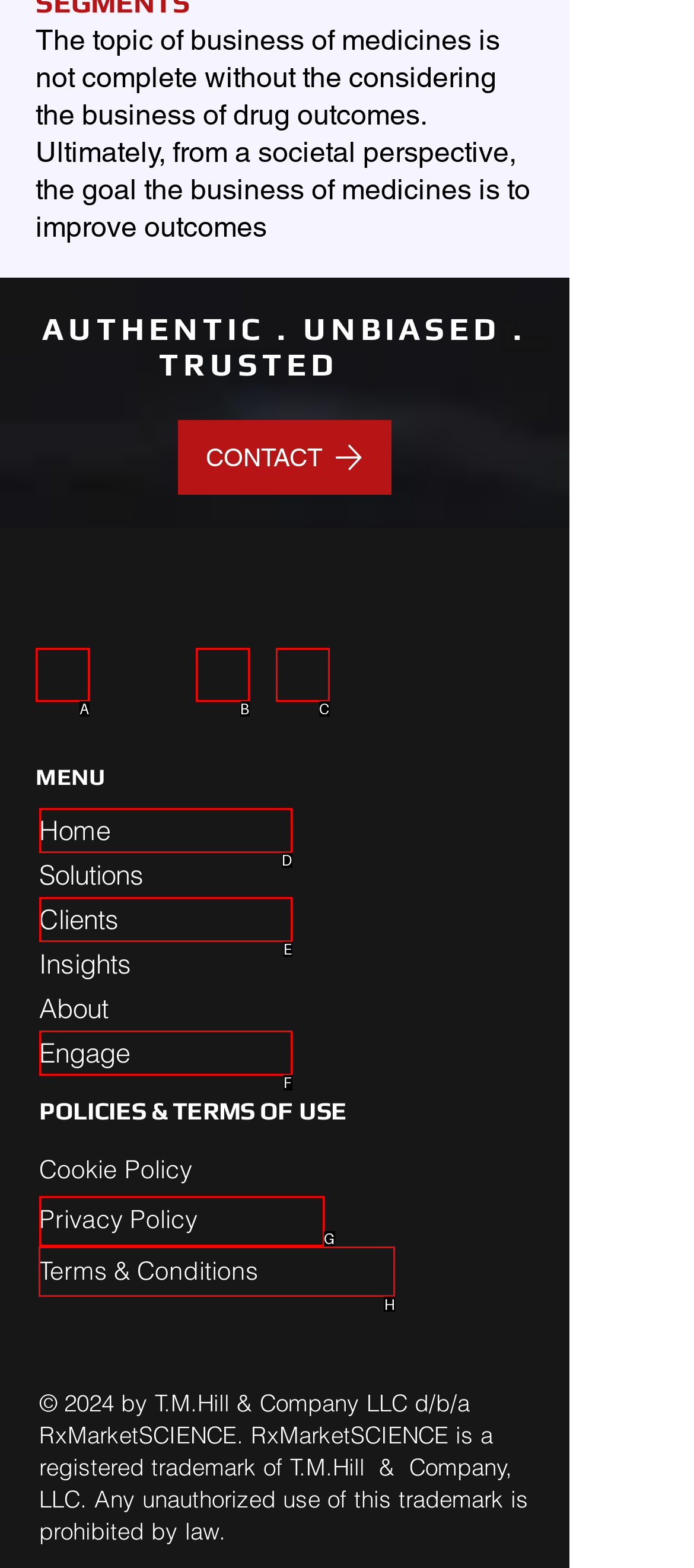Which HTML element should be clicked to complete the task: view Terms & Conditions? Answer with the letter of the corresponding option.

H